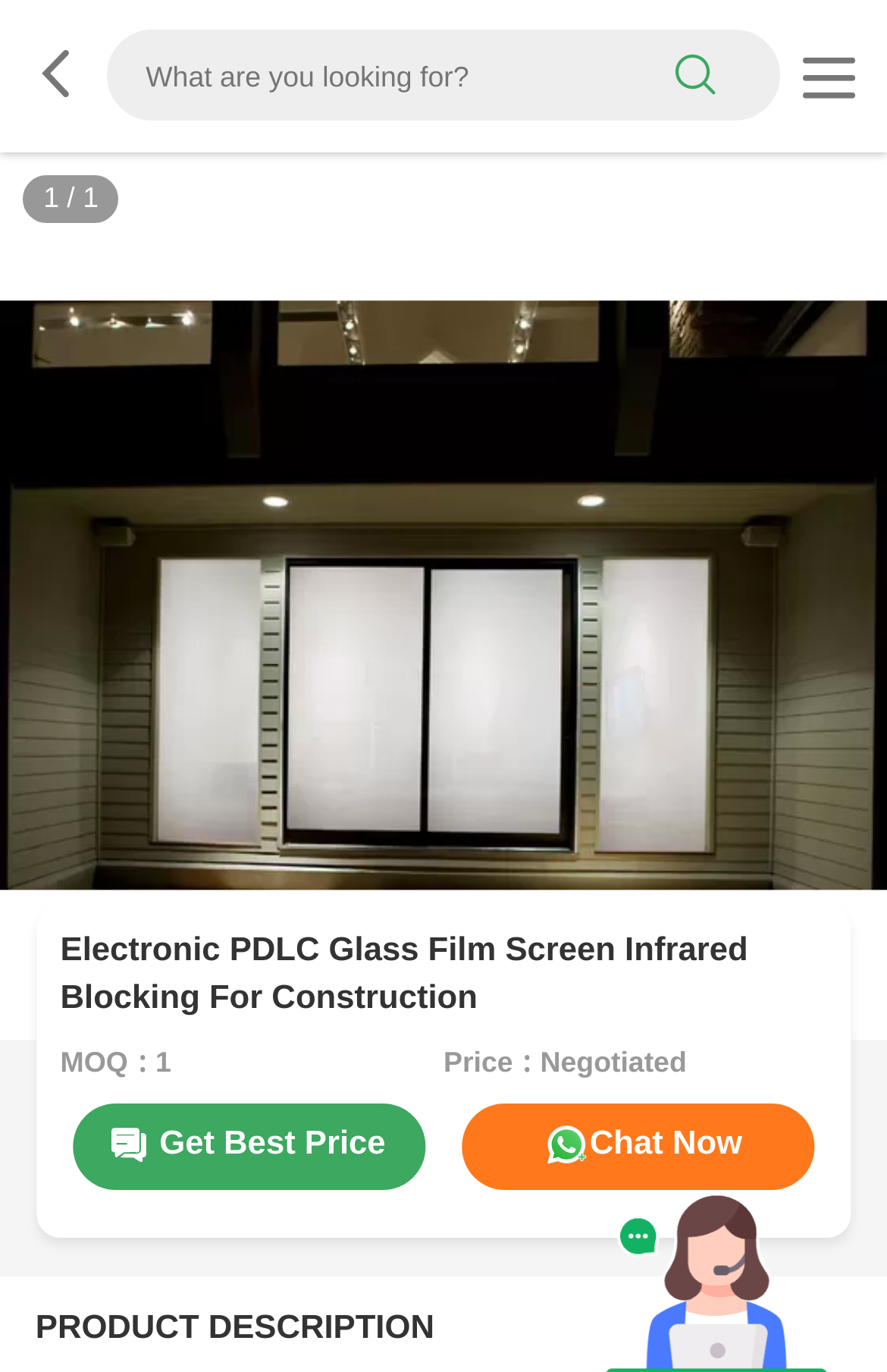Give a short answer to this question using one word or a phrase:
What is the product category of this webpage?

Construction